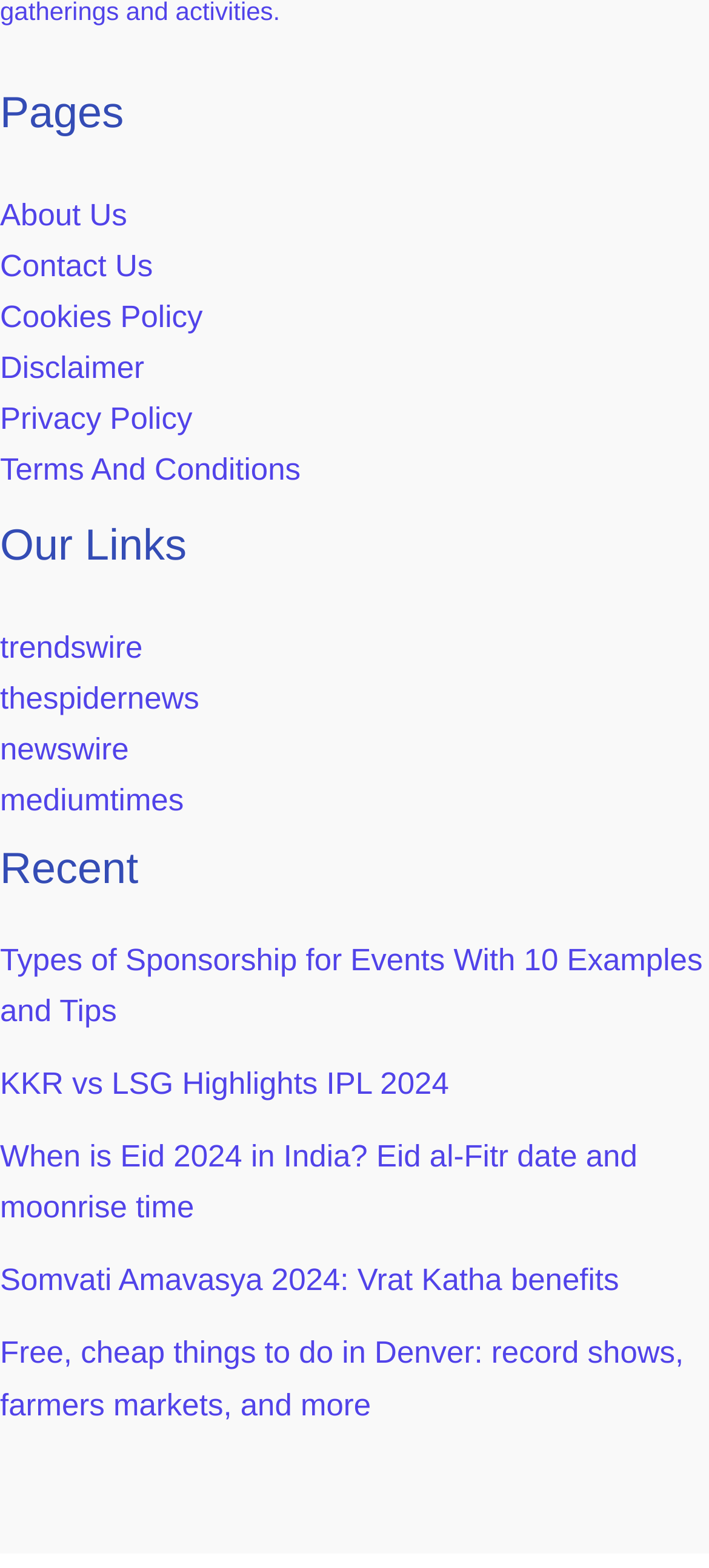Identify the bounding box coordinates of the clickable section necessary to follow the following instruction: "go to About Us page". The coordinates should be presented as four float numbers from 0 to 1, i.e., [left, top, right, bottom].

[0.0, 0.126, 0.179, 0.148]